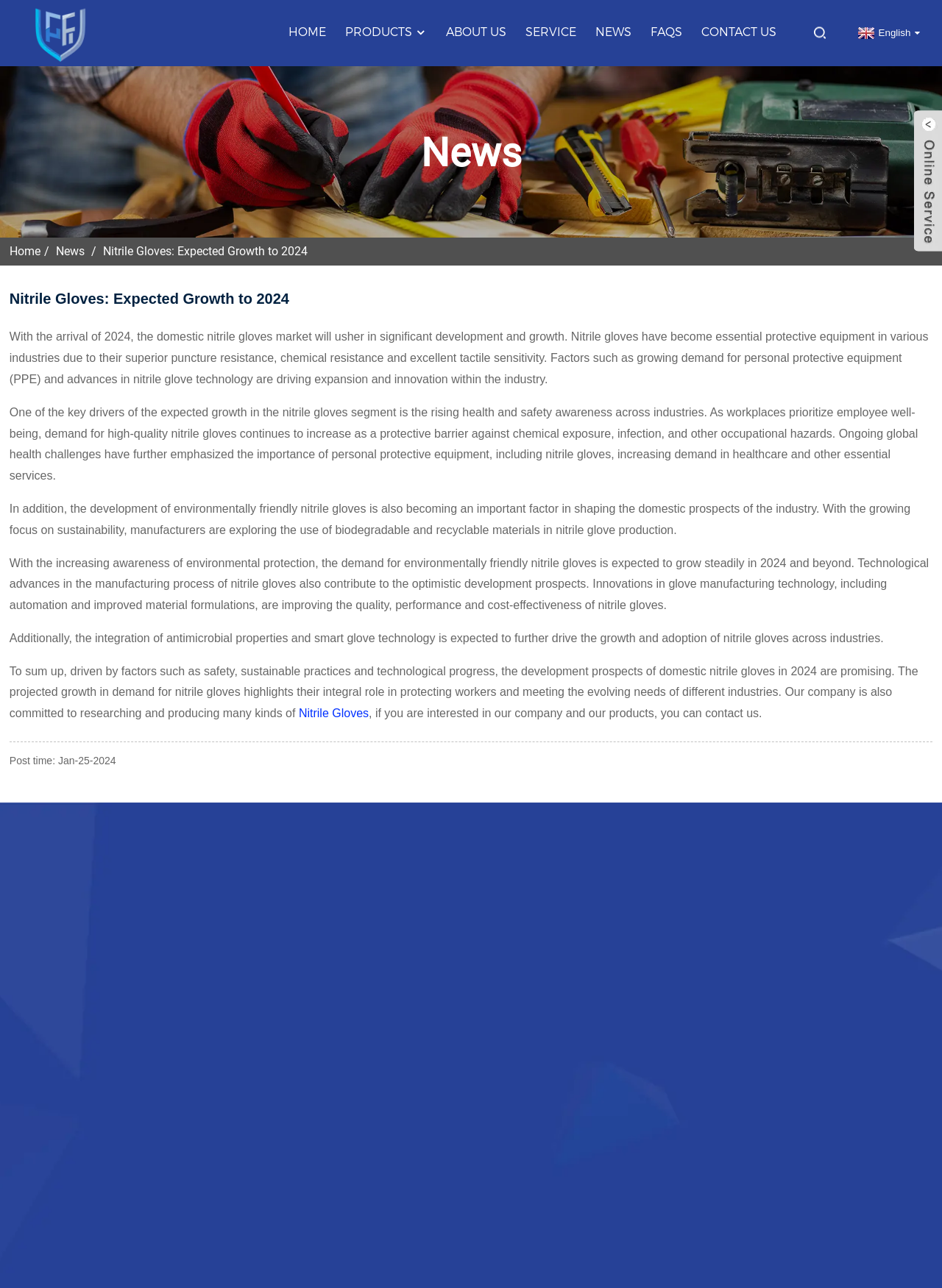Based on the image, give a detailed response to the question: What is the expected growth of the domestic nitrile gloves market in 2024?

The webpage mentions that with the arrival of 2024, the domestic nitrile gloves market will usher in significant development and growth, driven by factors such as growing demand for personal protective equipment, advances in nitrile glove technology, and increasing awareness of environmental protection.